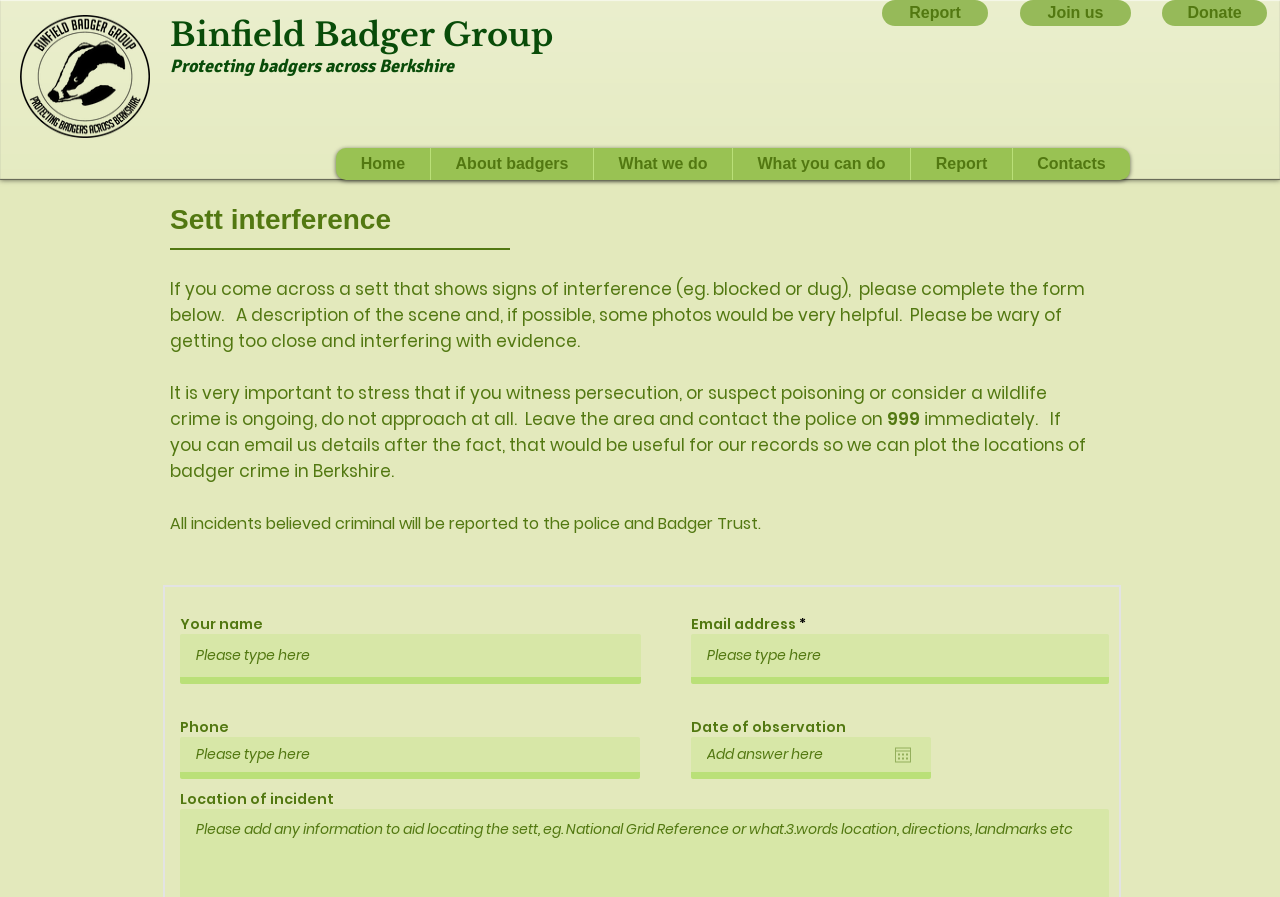Using the provided description placeholder="Add answer here", find the bounding box coordinates for the UI element. Provide the coordinates in (top-left x, top-left y, bottom-right x, bottom-right y) format, ensuring all values are between 0 and 1.

[0.54, 0.822, 0.684, 0.861]